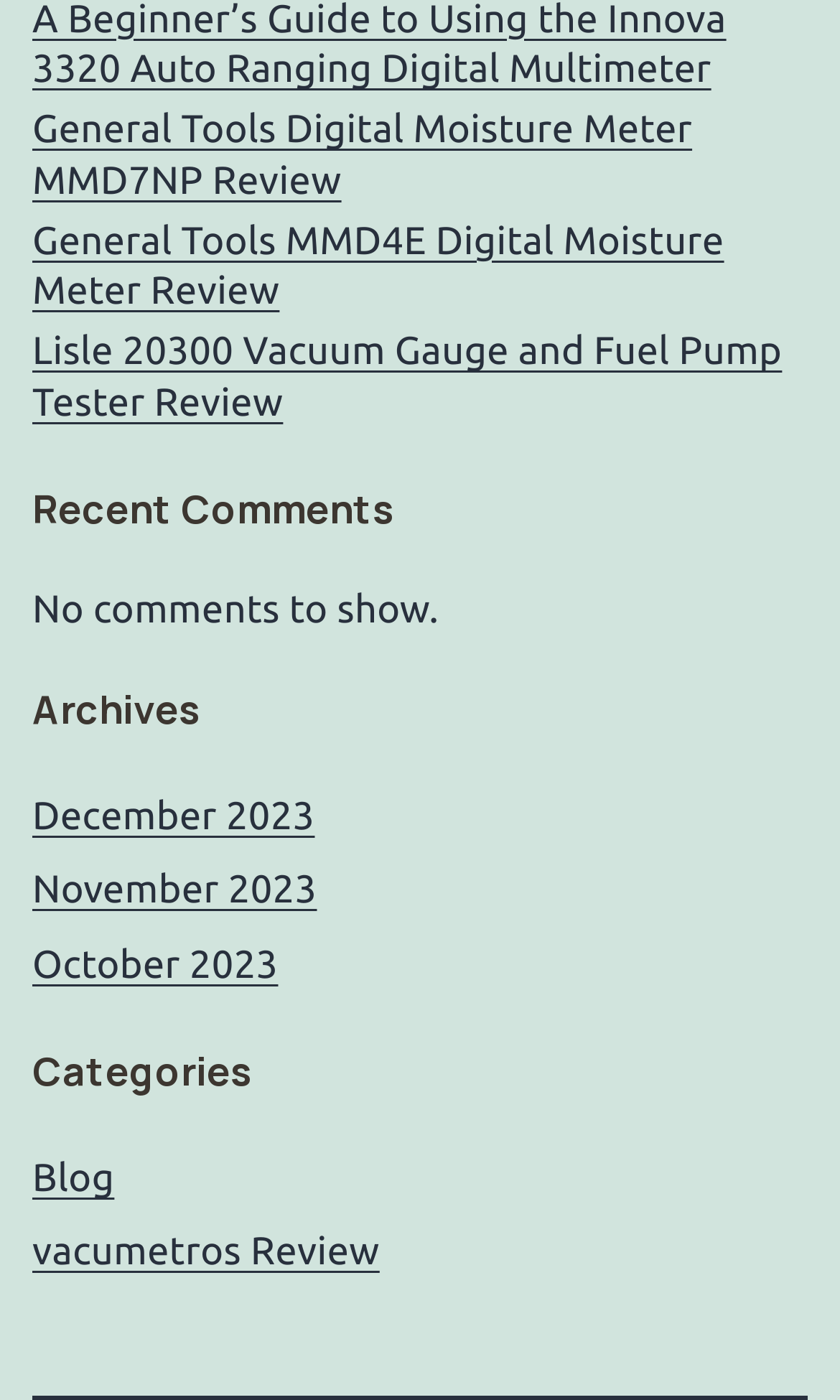Identify the bounding box coordinates for the UI element described as follows: October 2023. Use the format (top-left x, top-left y, bottom-right x, bottom-right y) and ensure all values are floating point numbers between 0 and 1.

[0.038, 0.673, 0.331, 0.704]